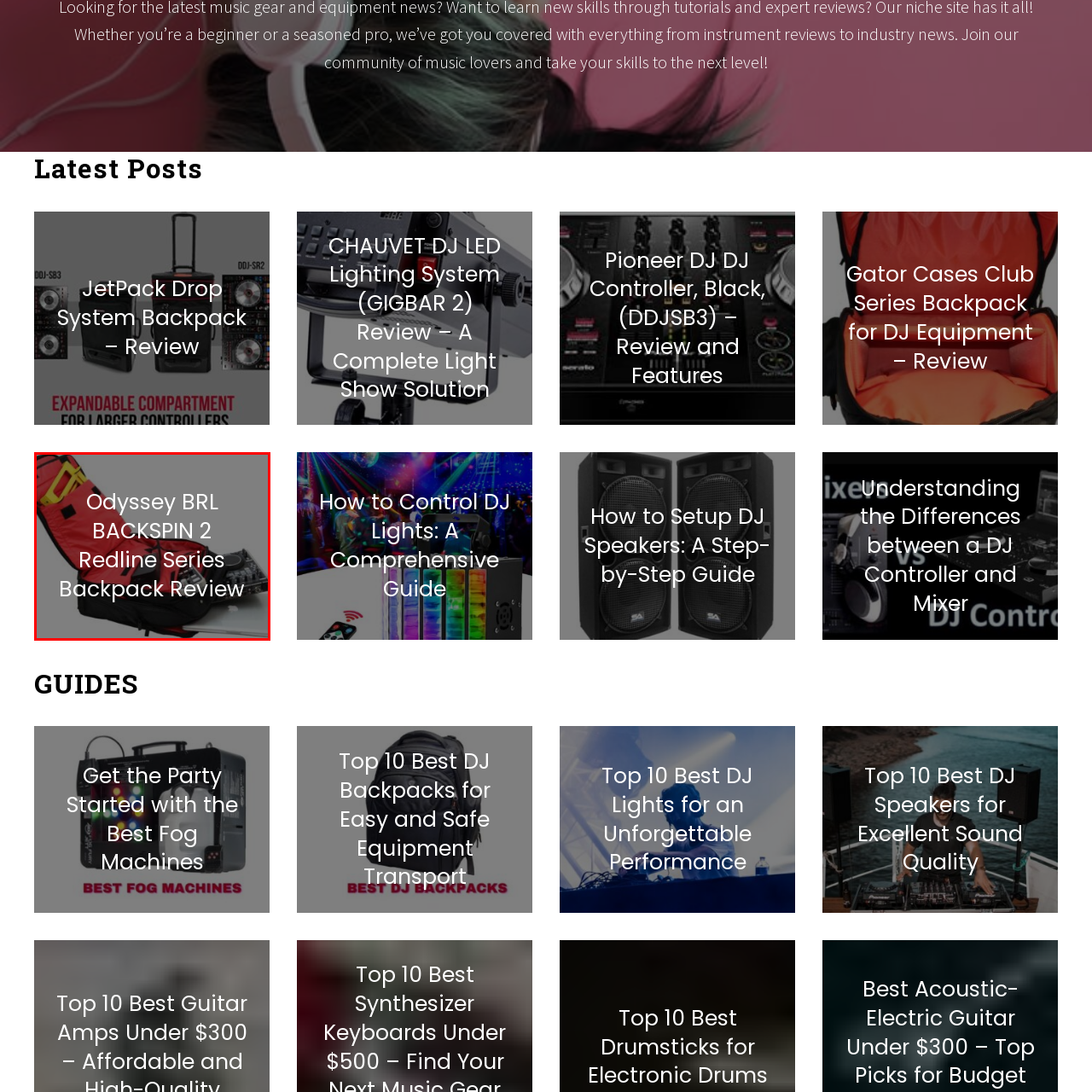What color is the interior of the backpack?
Examine the image within the red bounding box and give a comprehensive response.

The vivid red interior of the backpack contrasts with the exterior, emphasizing its stylish design, which suggests that the interior of the backpack is red in color.